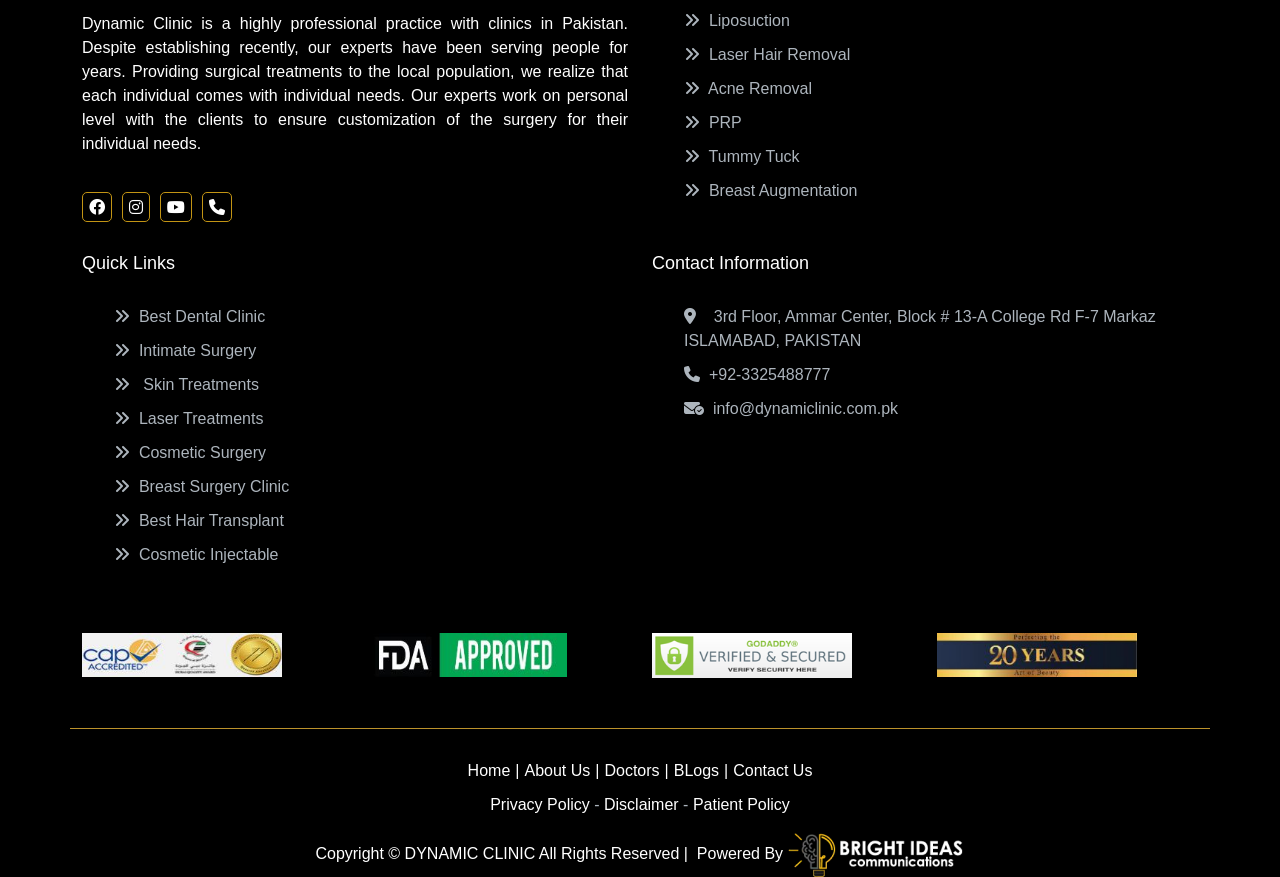From the element description Skin Treatments, predict the bounding box coordinates of the UI element. The coordinates must be specified in the format (top-left x, top-left y, bottom-right x, bottom-right y) and should be within the 0 to 1 range.

[0.089, 0.428, 0.202, 0.448]